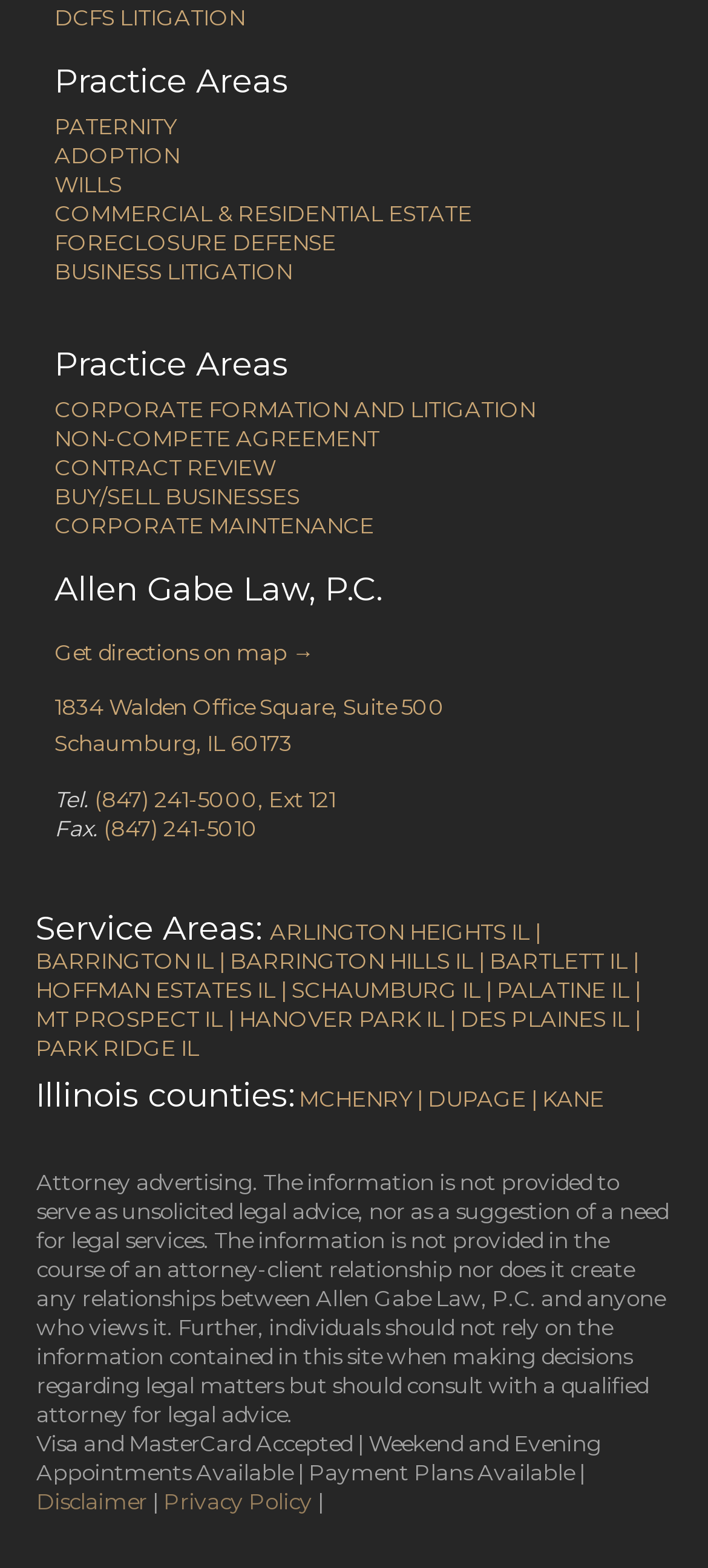Locate the bounding box coordinates of the element that should be clicked to execute the following instruction: "Click on the 'DCFS LITIGATION' link".

[0.077, 0.002, 0.346, 0.02]